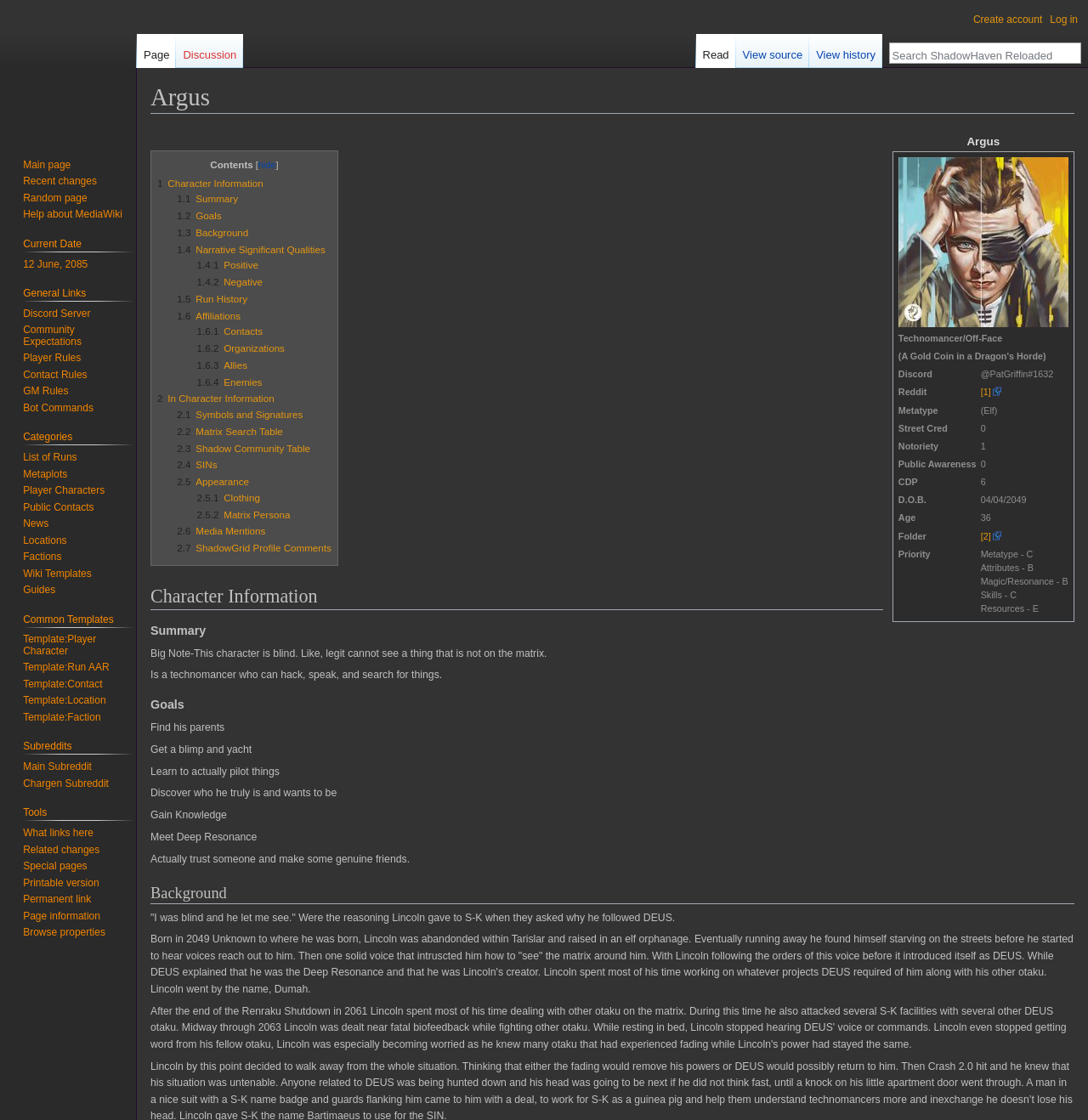Determine the bounding box coordinates of the section I need to click to execute the following instruction: "View the 'Character Information' table". Provide the coordinates as four float numbers between 0 and 1, i.e., [left, top, right, bottom].

[0.82, 0.119, 0.988, 0.555]